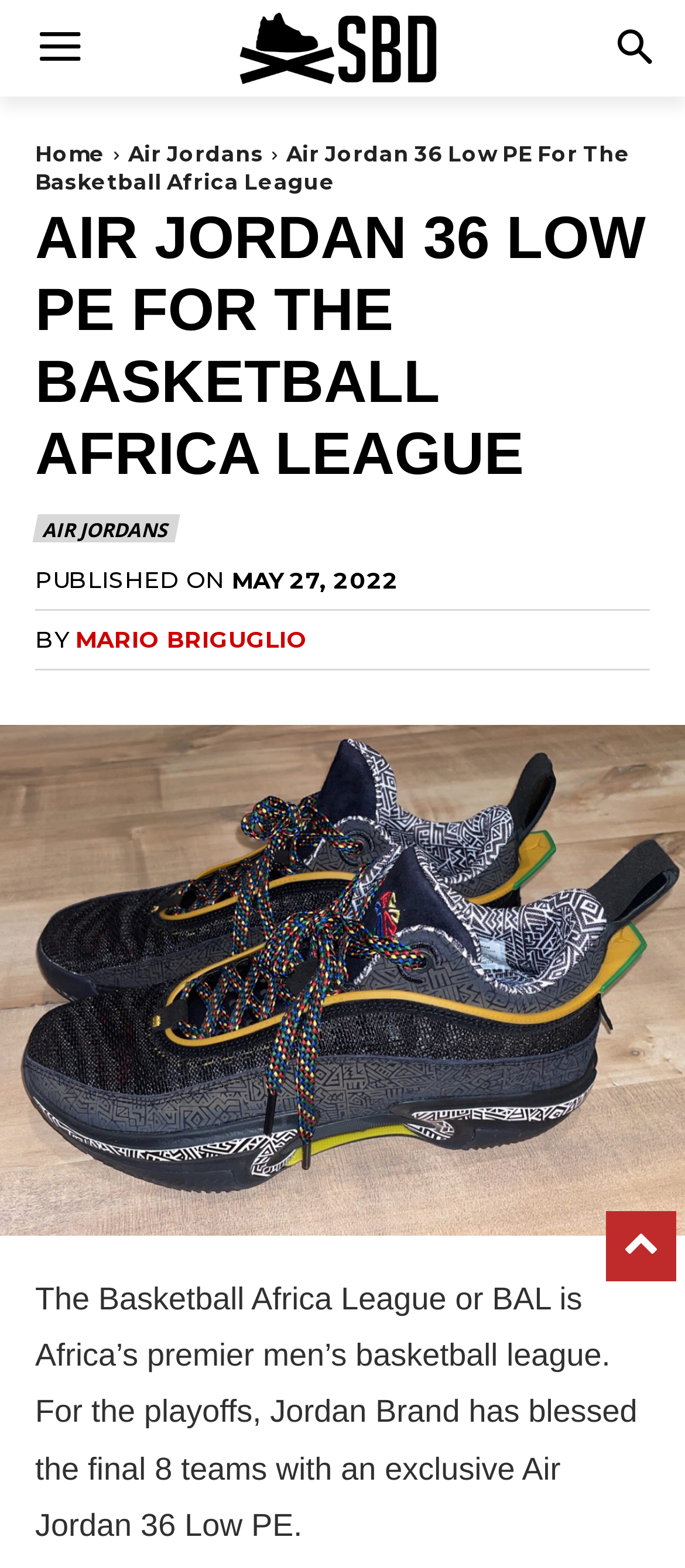Give the bounding box coordinates for the element described by: "Home".

[0.051, 0.09, 0.154, 0.106]